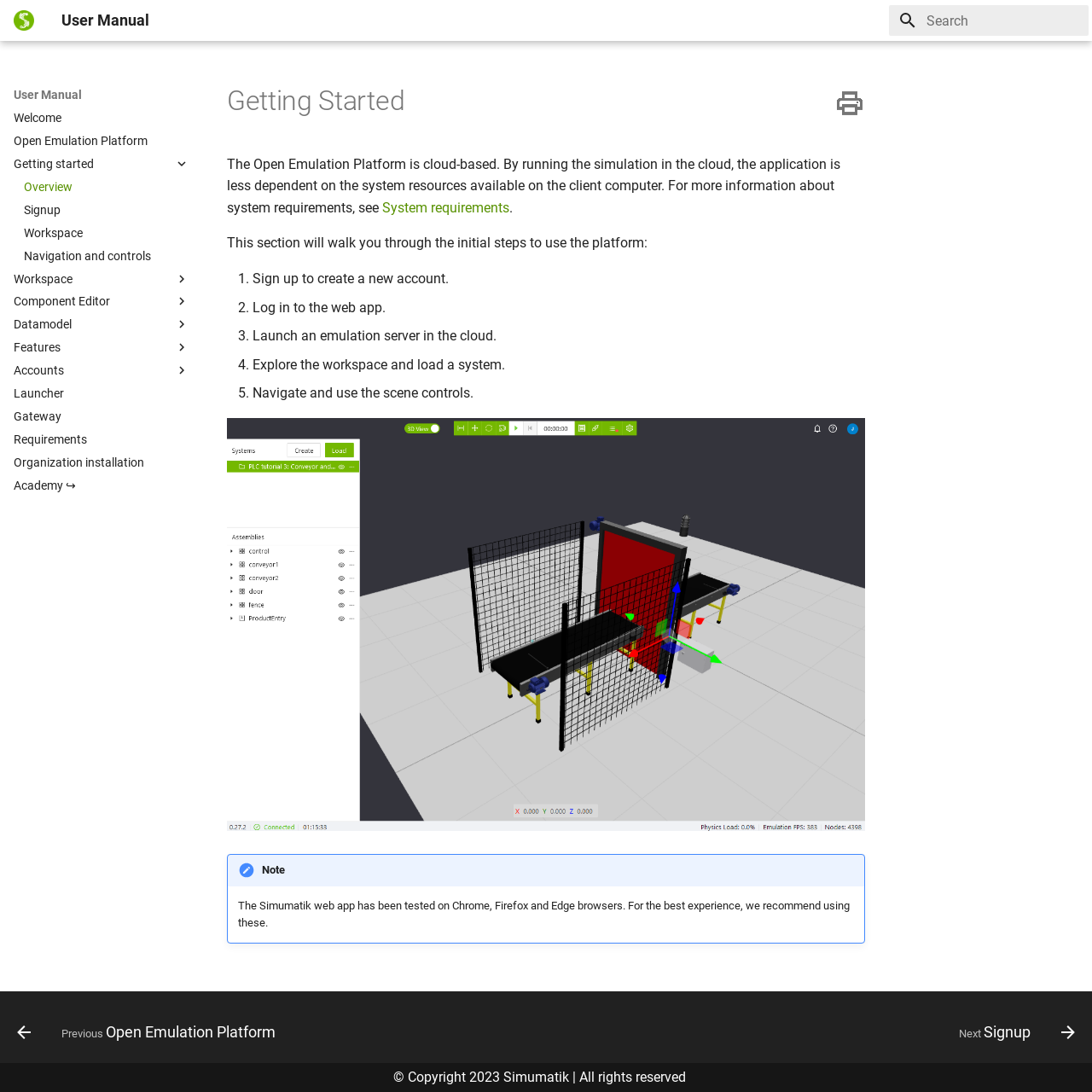Identify the bounding box coordinates of the clickable region to carry out the given instruction: "Go to the Signup page".

[0.022, 0.185, 0.173, 0.199]